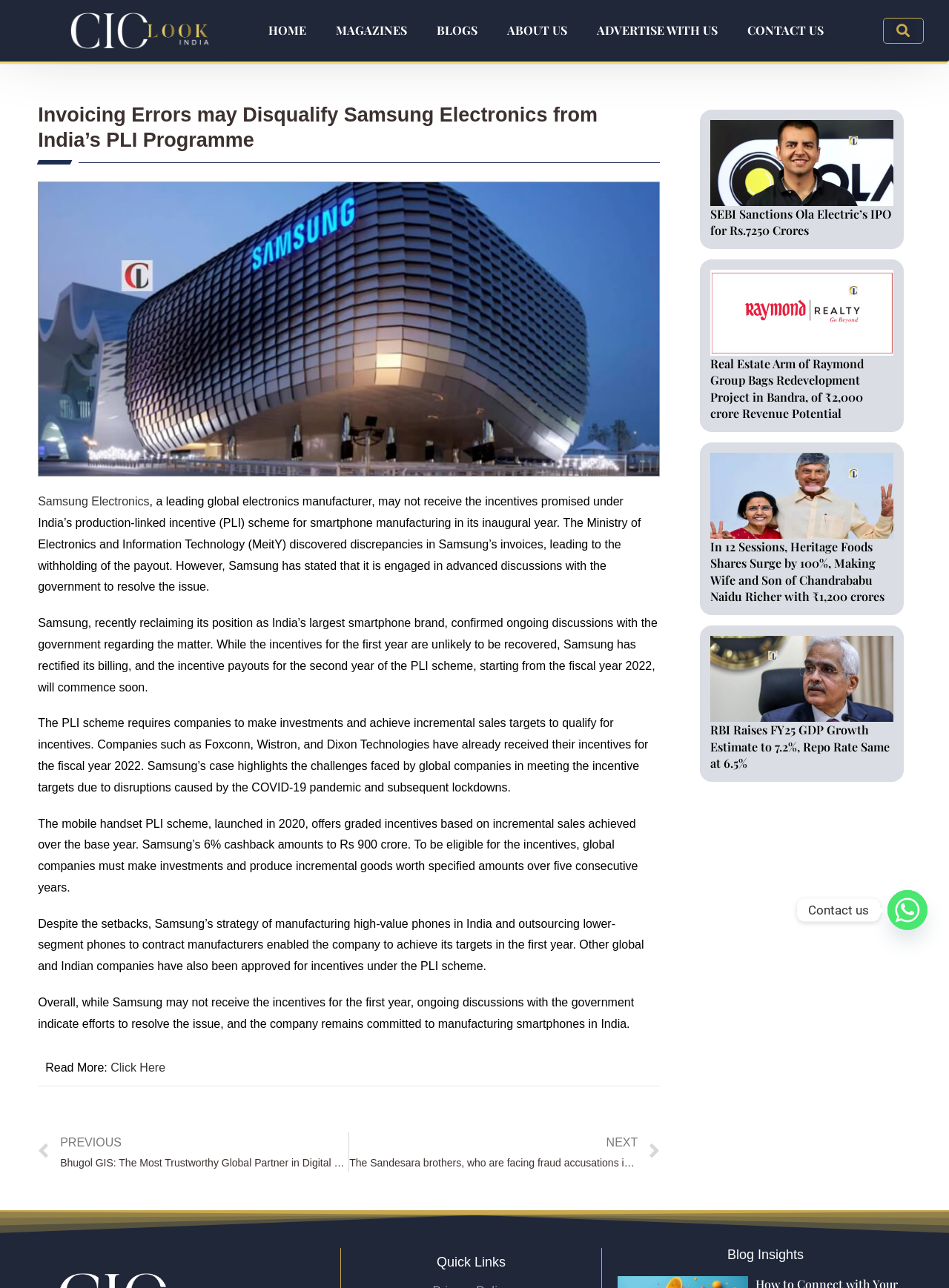What is the amount of cashback that Samsung is eligible for?
From the screenshot, supply a one-word or short-phrase answer.

Rs 900 crore